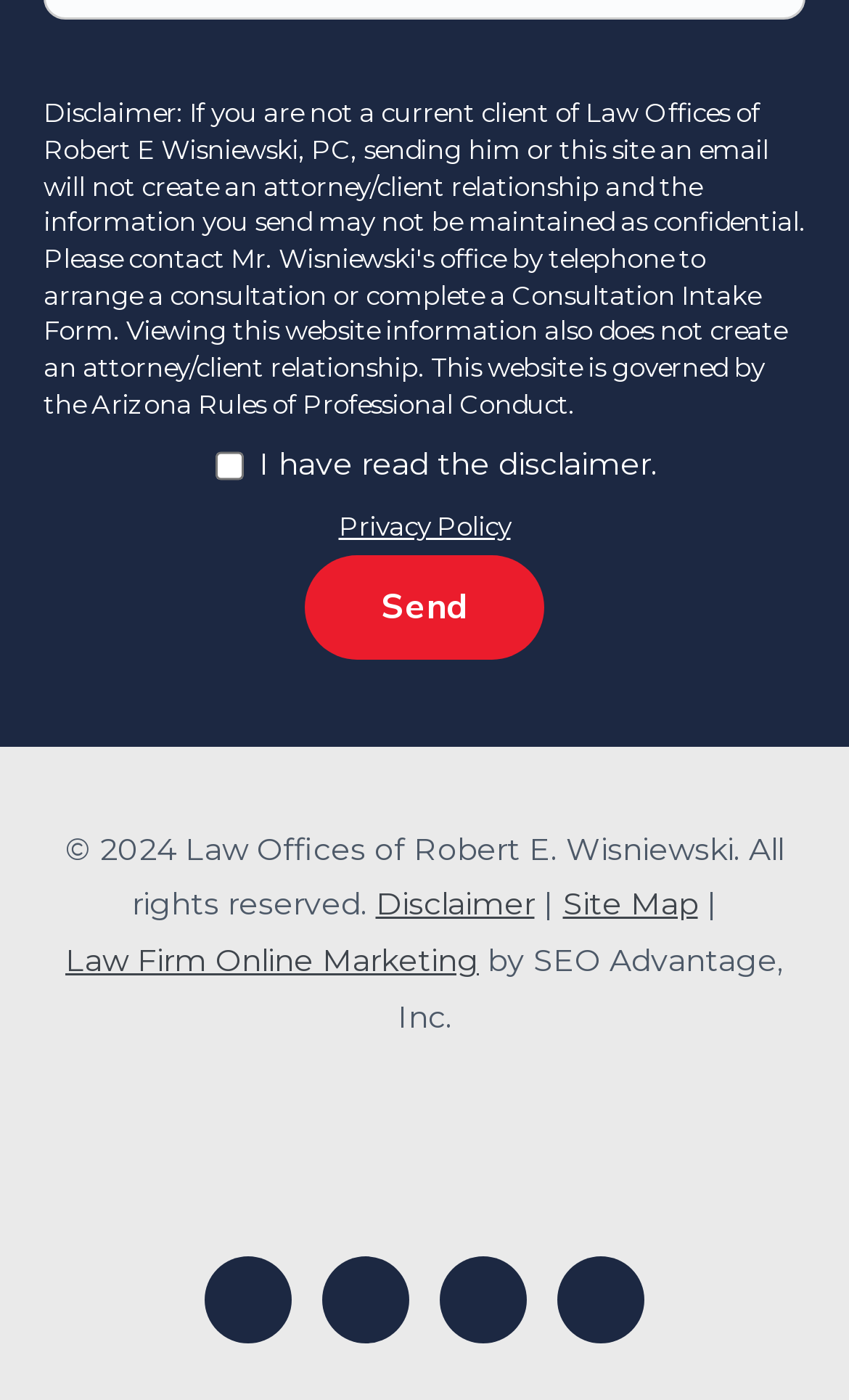Please find the bounding box coordinates of the clickable region needed to complete the following instruction: "Check the disclaimer checkbox". The bounding box coordinates must consist of four float numbers between 0 and 1, i.e., [left, top, right, bottom].

[0.254, 0.322, 0.287, 0.343]